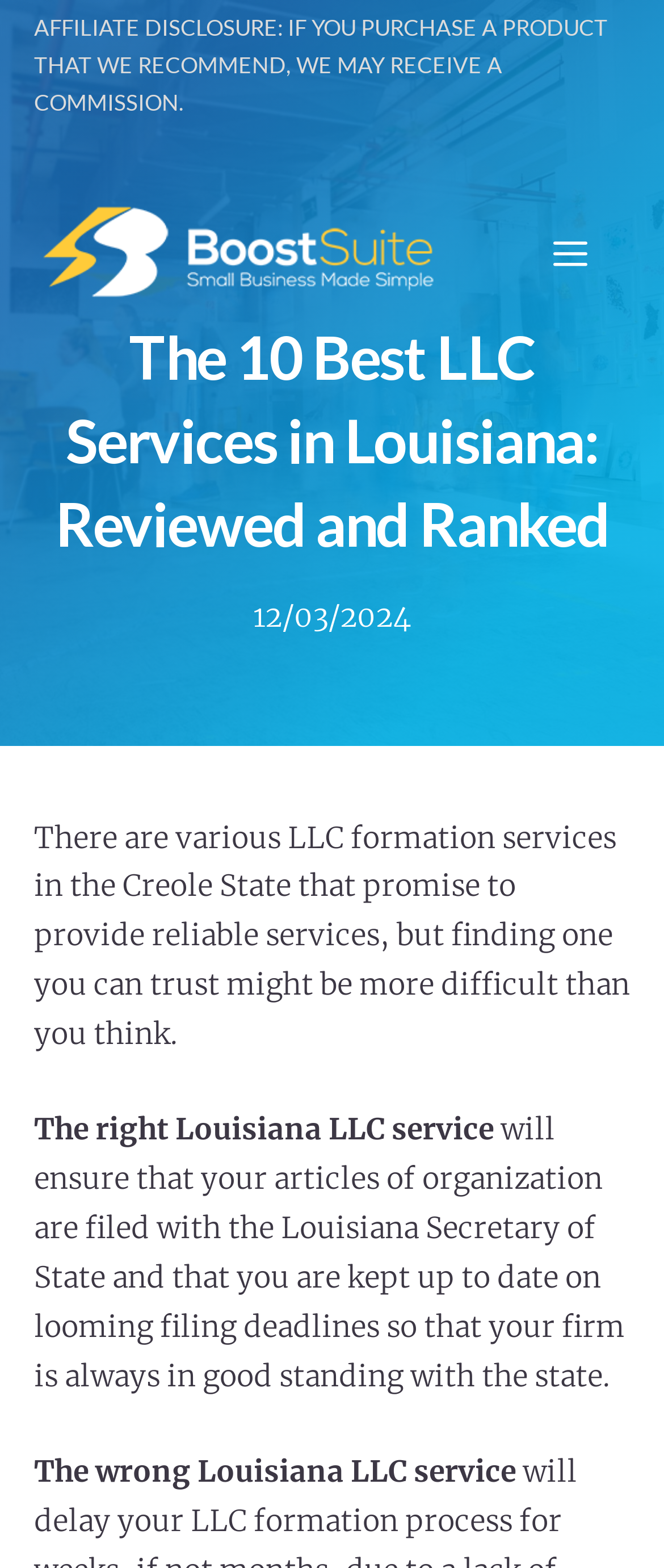How many LLC services are reviewed?
Please provide a full and detailed response to the question.

The webpage title 'The 10 Best LLC Services in Louisiana: Reviewed and Ranked' indicates that 10 LLC services are reviewed and ranked on this webpage.